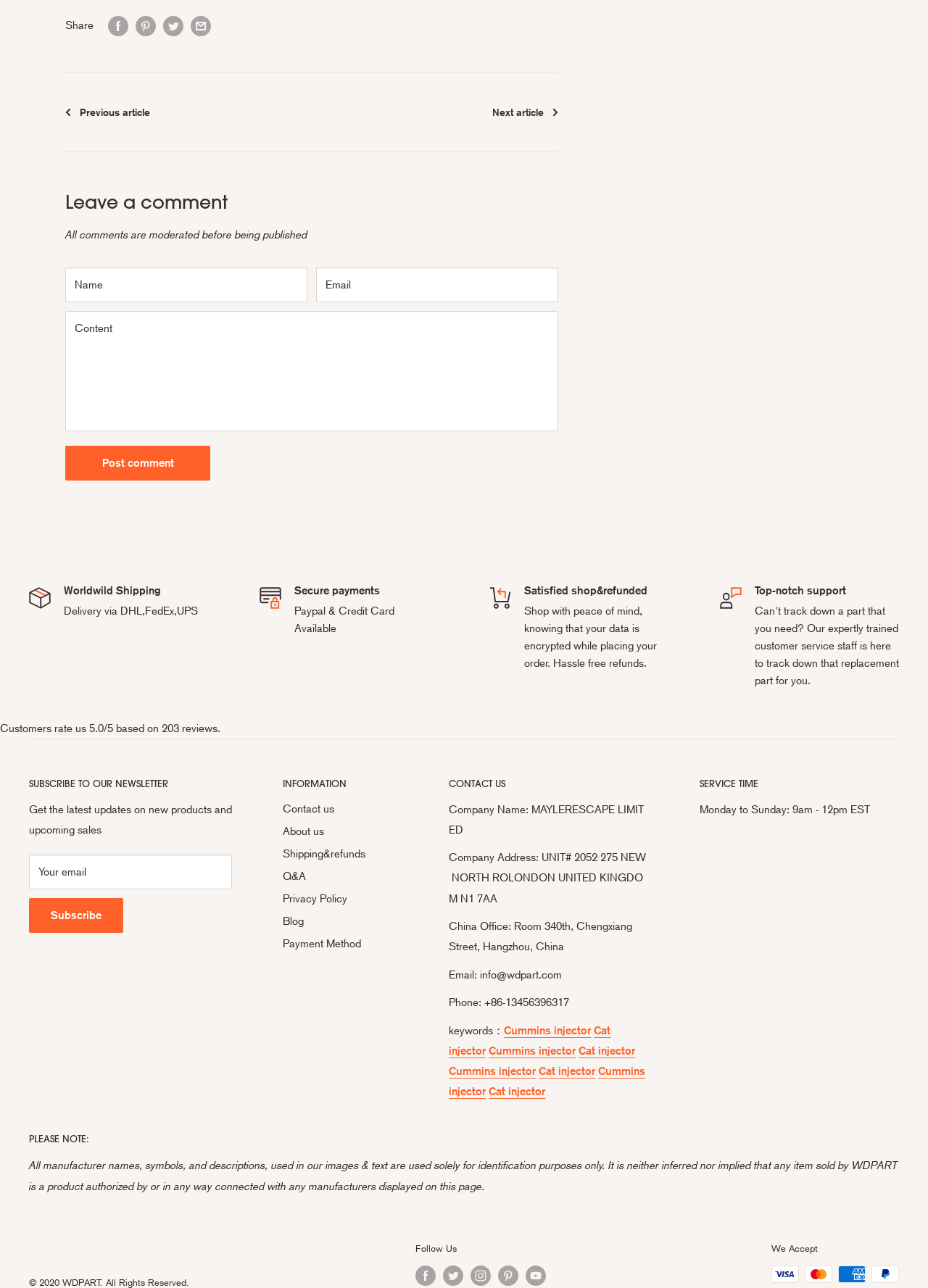Locate the bounding box of the UI element defined by this description: "Cummins injector". The coordinates should be given as four float numbers between 0 and 1, formatted as [left, top, right, bottom].

[0.484, 0.827, 0.578, 0.837]